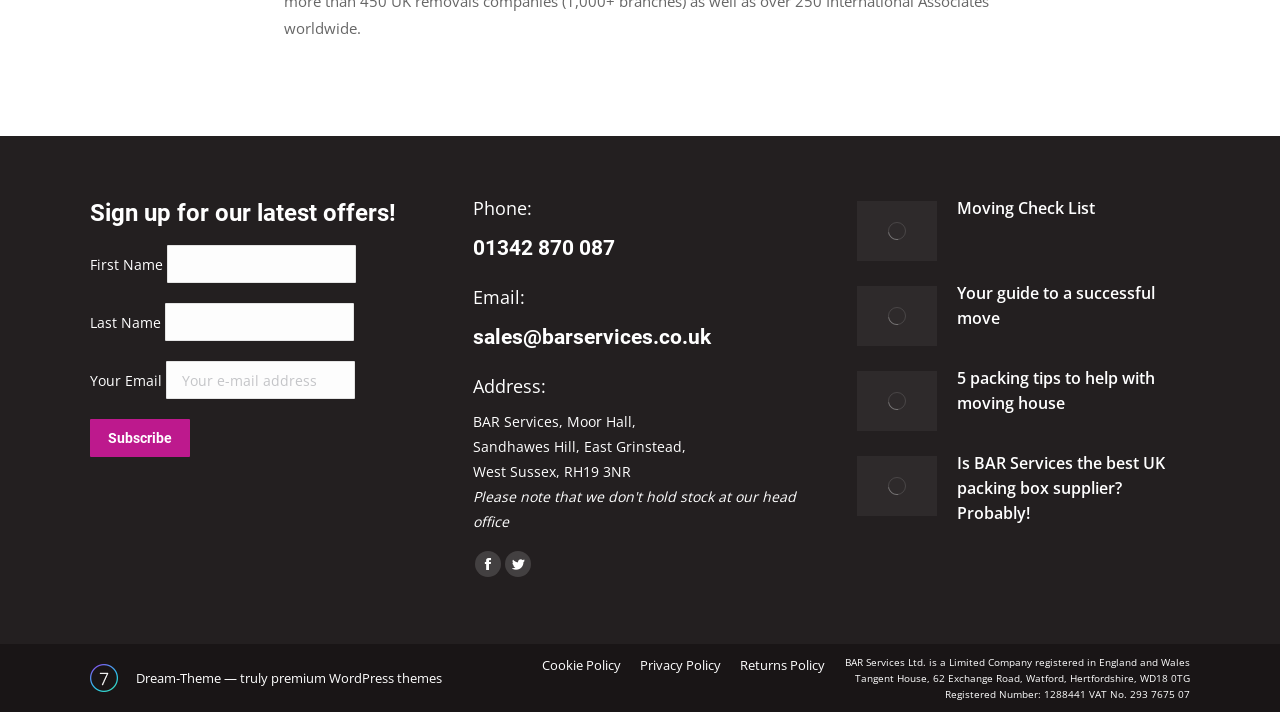Identify the bounding box coordinates of the part that should be clicked to carry out this instruction: "Subscribe to the newsletter".

[0.07, 0.588, 0.148, 0.642]